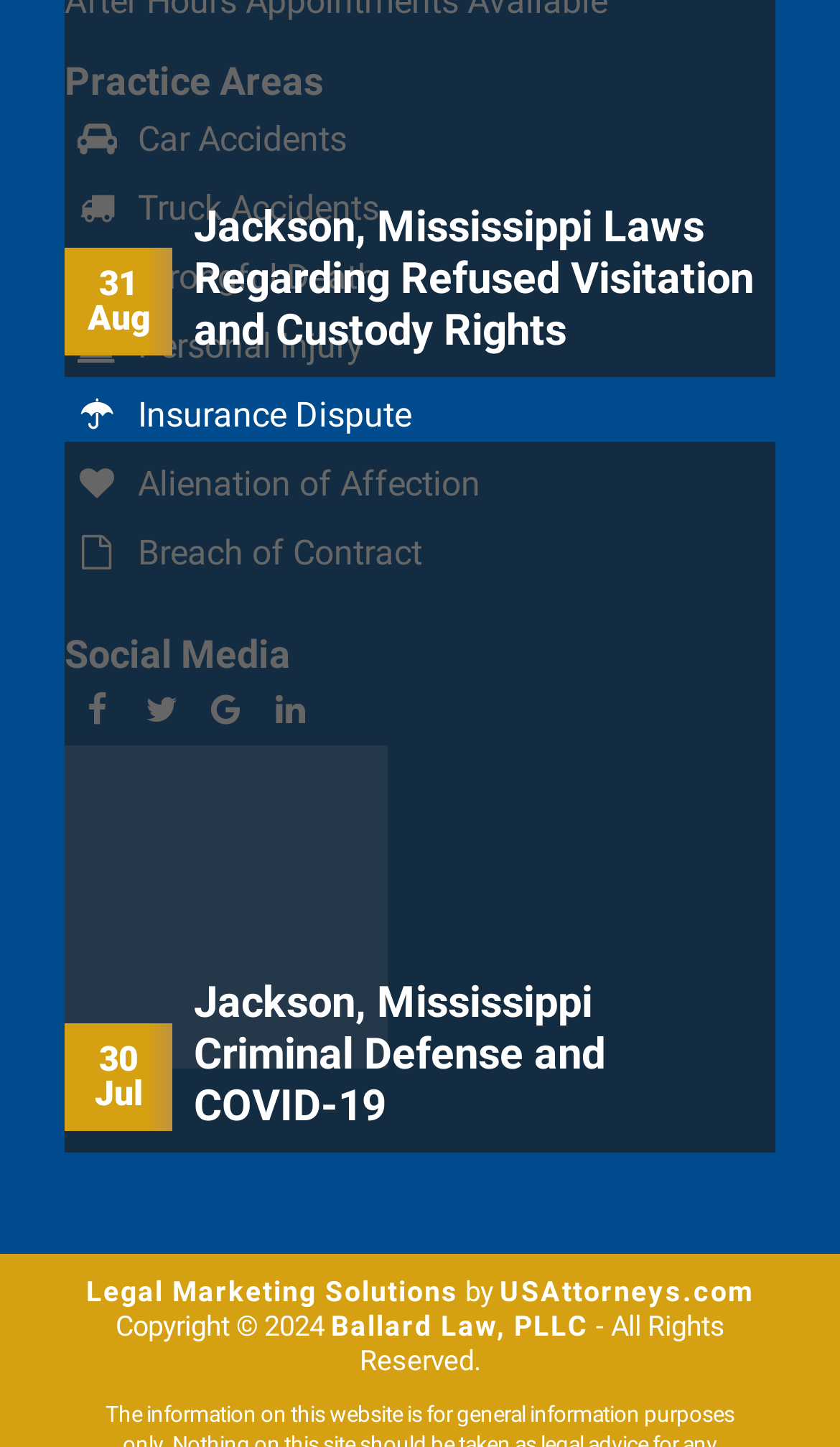Determine the bounding box coordinates of the clickable element to achieve the following action: 'Explore Practice Areas'. Provide the coordinates as four float values between 0 and 1, formatted as [left, top, right, bottom].

[0.077, 0.041, 0.923, 0.073]